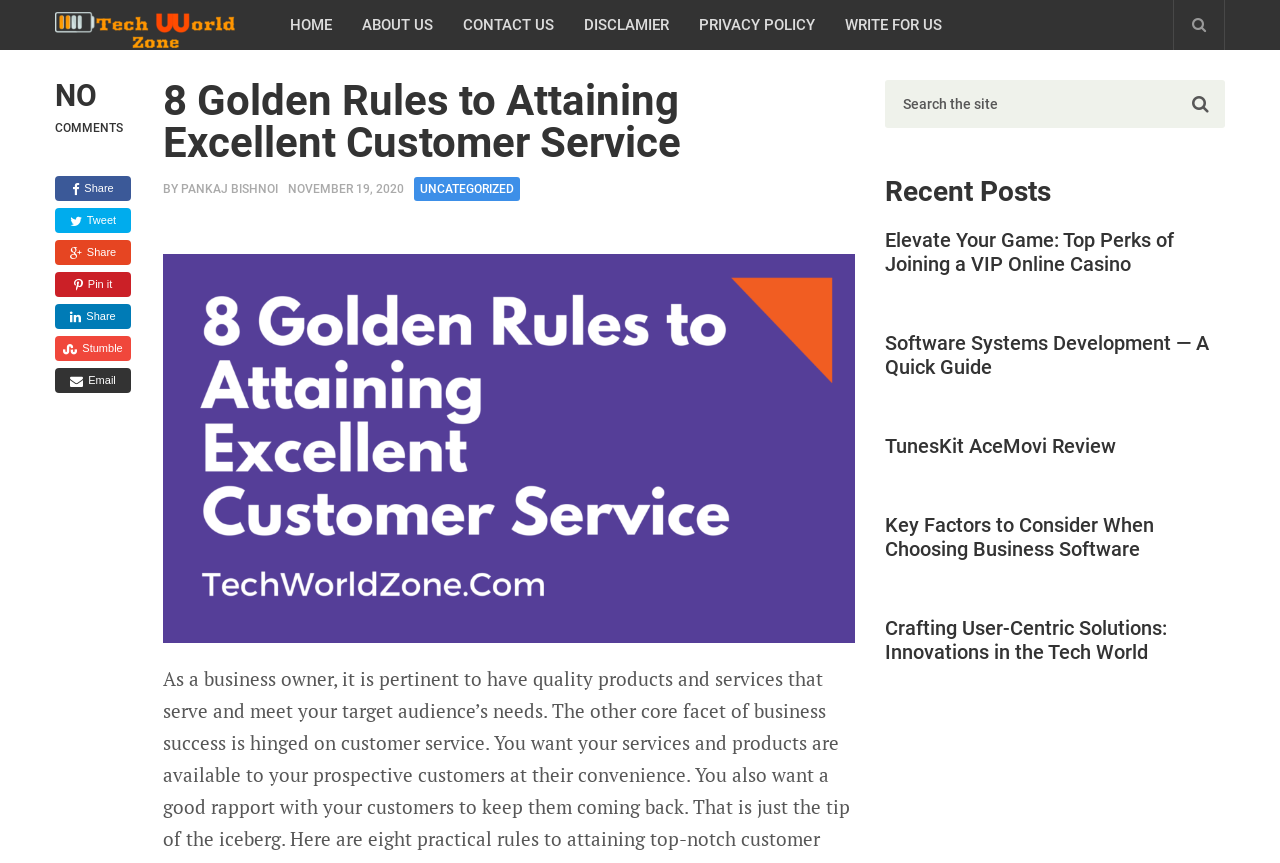Please specify the bounding box coordinates of the element that should be clicked to execute the given instruction: 'Search the site'. Ensure the coordinates are four float numbers between 0 and 1, expressed as [left, top, right, bottom].

[0.691, 0.093, 0.957, 0.148]